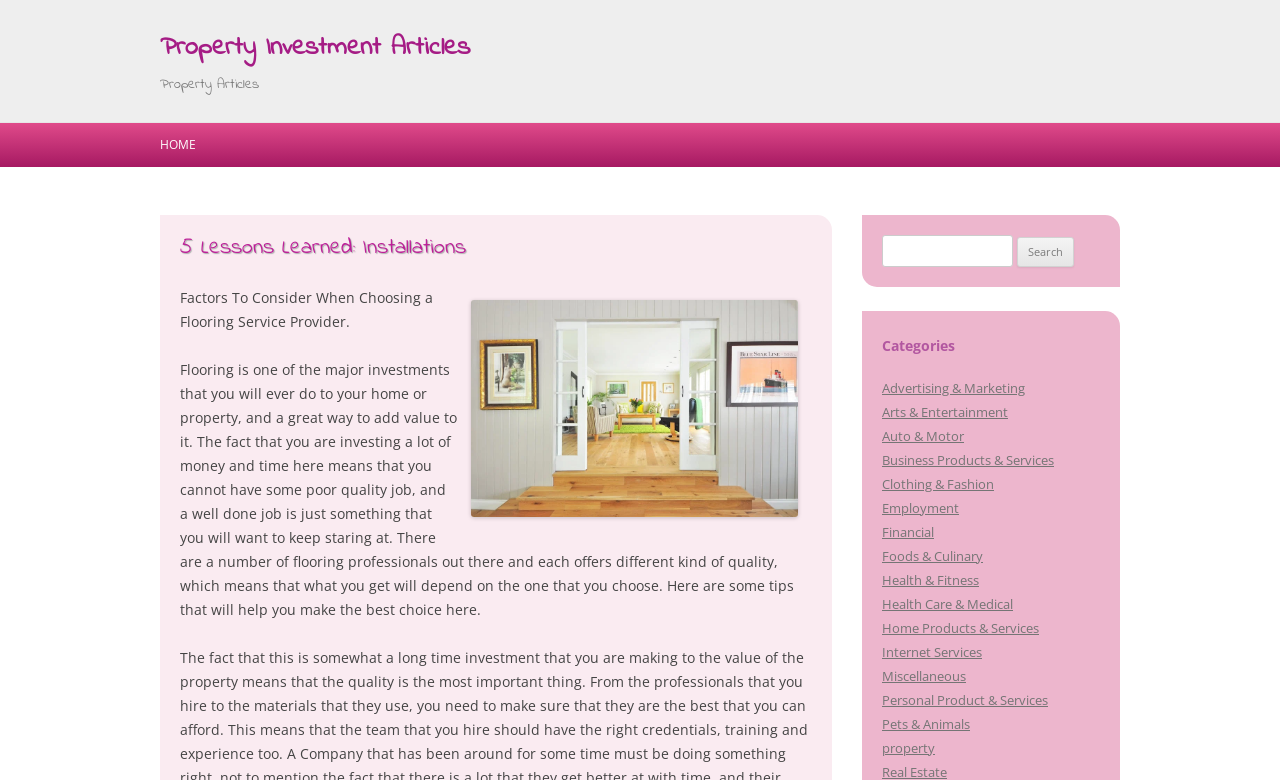Identify the main title of the webpage and generate its text content.

Property Investment Articles